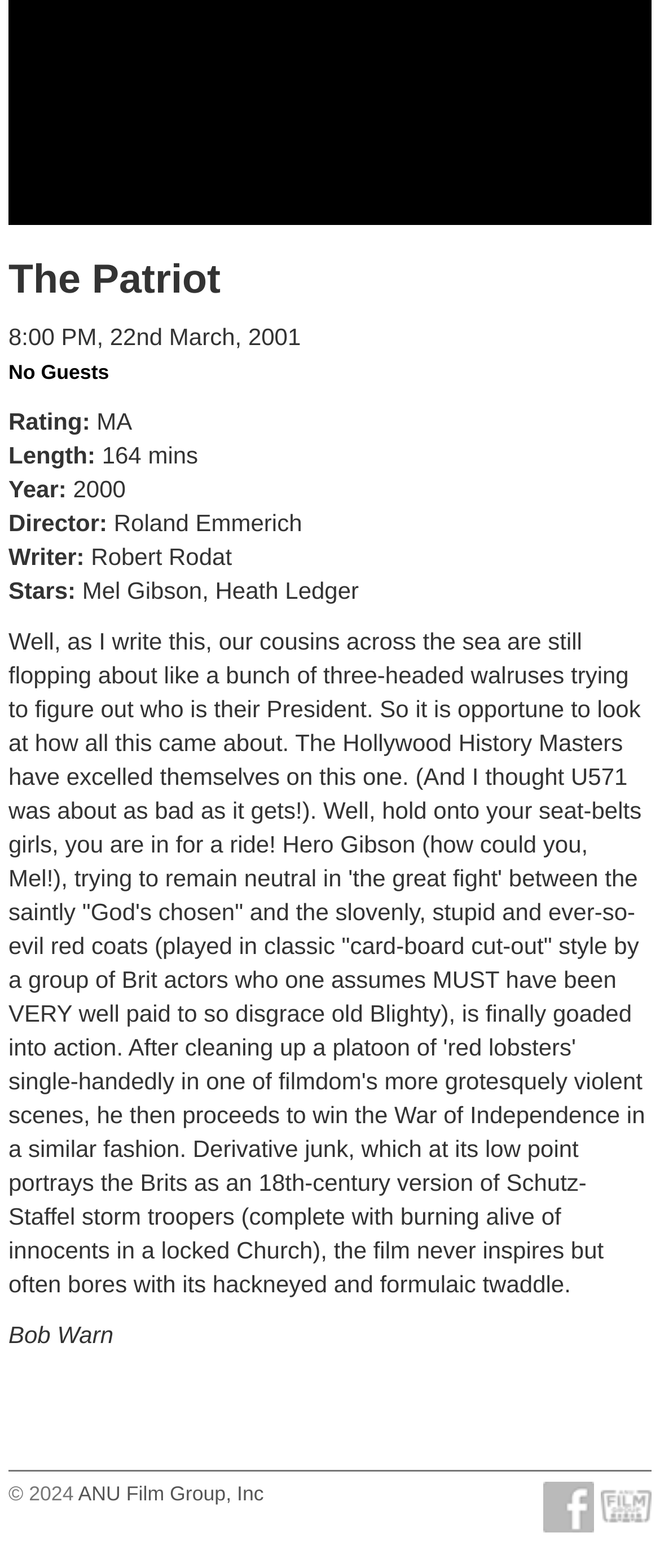Who wrote the review?
Provide a thorough and detailed answer to the question.

The author of the review can be found in the StaticText element that reads 'Bob Warn', indicating that Bob Warn is the person who wrote the review.